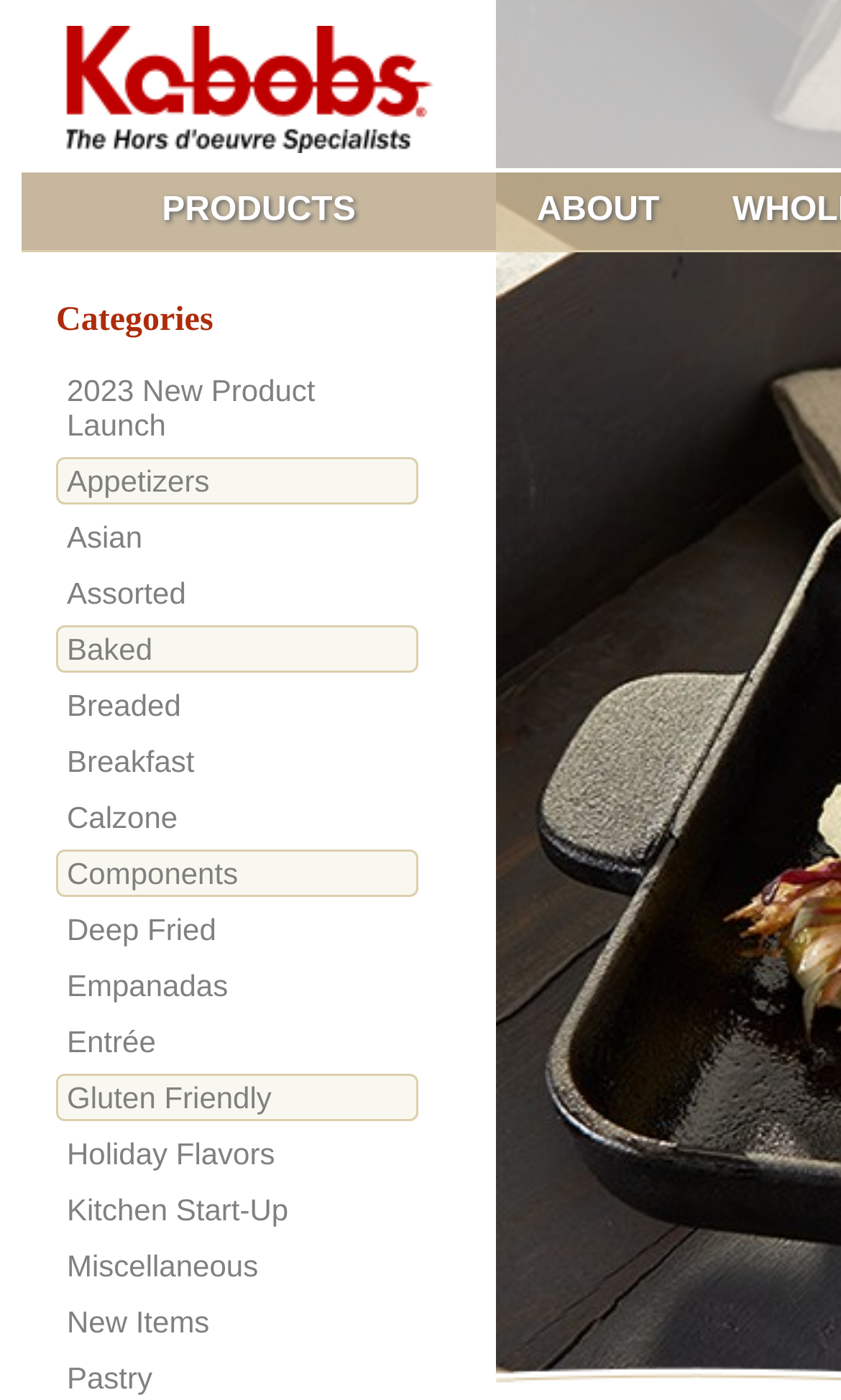Locate the bounding box coordinates of the UI element described by: "title="Kabobs"". Provide the coordinates as four float numbers between 0 and 1, formatted as [left, top, right, bottom].

[0.077, 0.05, 0.515, 0.074]